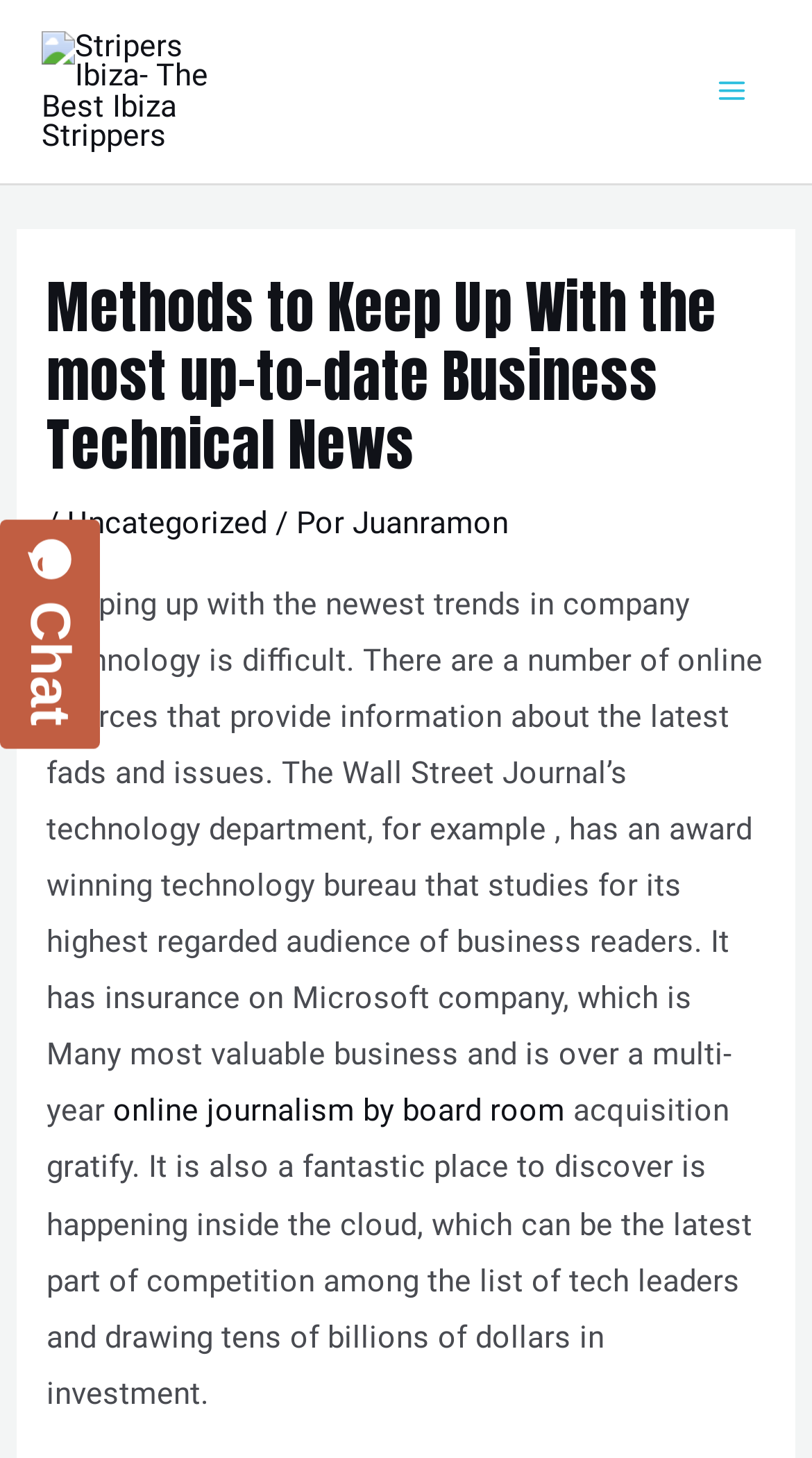With reference to the image, please provide a detailed answer to the following question: What is the name of the website?

I determined the answer by looking at the link element with the text 'Stripers Ibiza- The Best Ibiza Strippers' at the top of the webpage, which suggests that it is the name of the website.